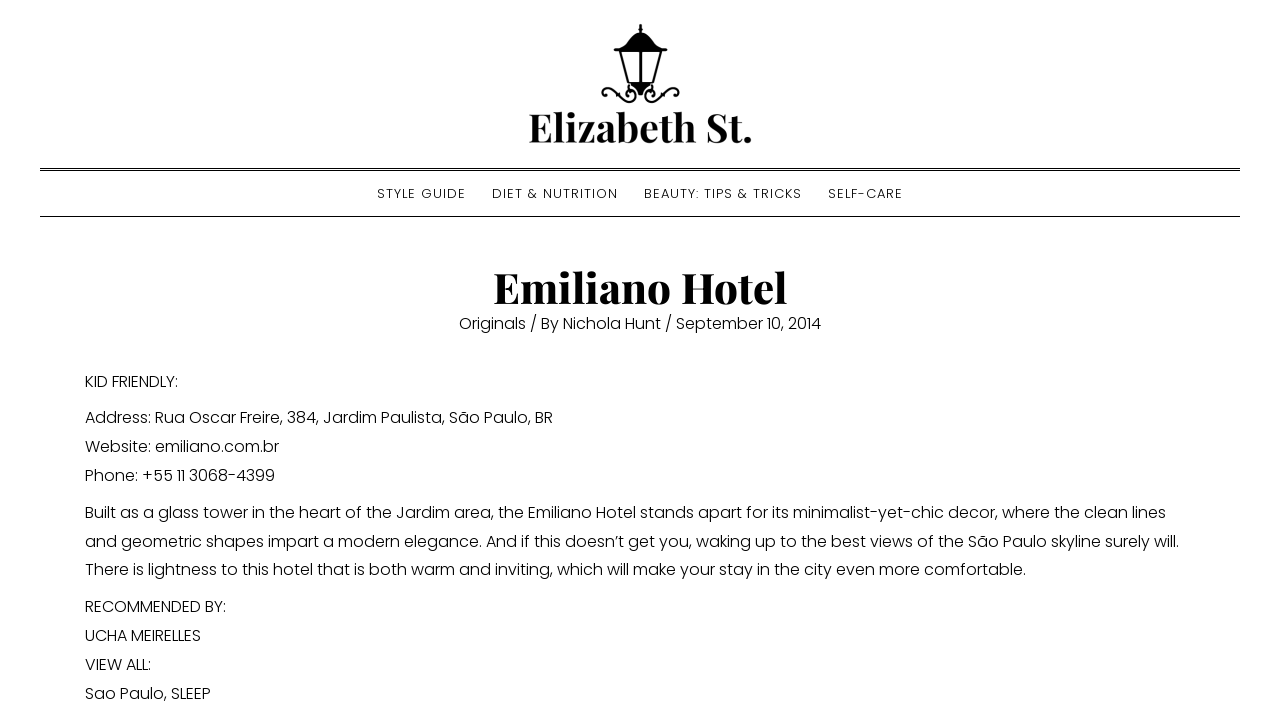Please identify the bounding box coordinates of where to click in order to follow the instruction: "Get your cost segregation report".

None